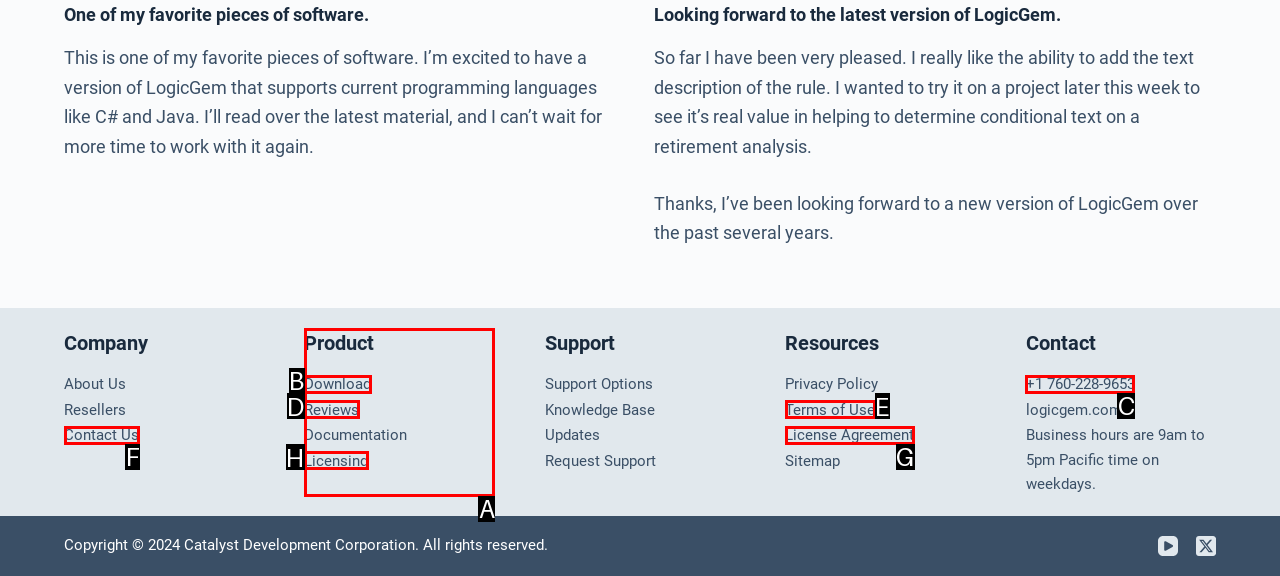Choose the HTML element that should be clicked to accomplish the task: Contact the company. Answer with the letter of the chosen option.

F